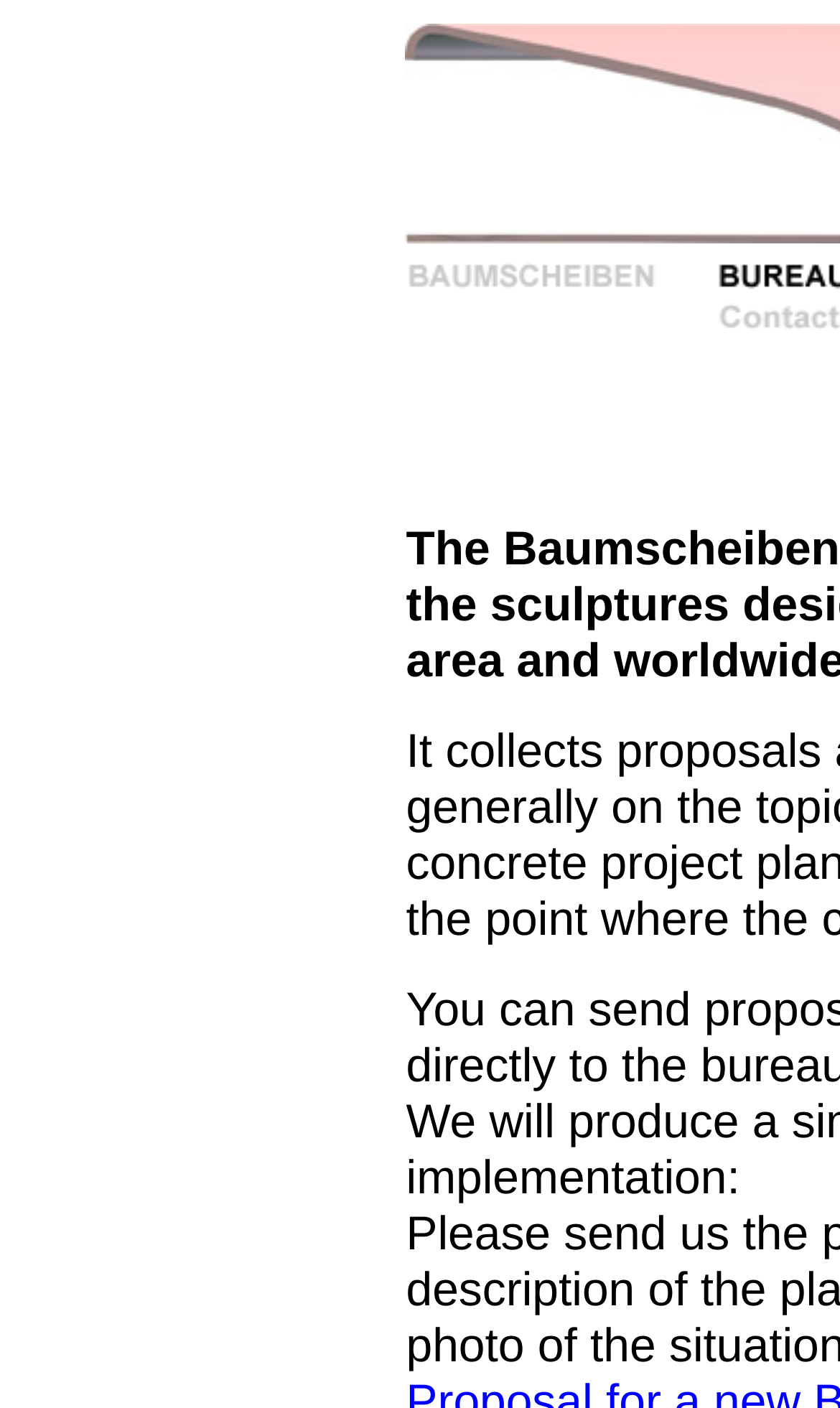Predict the bounding box for the UI component with the following description: "name="baumscheiben"".

[0.481, 0.19, 0.814, 0.216]